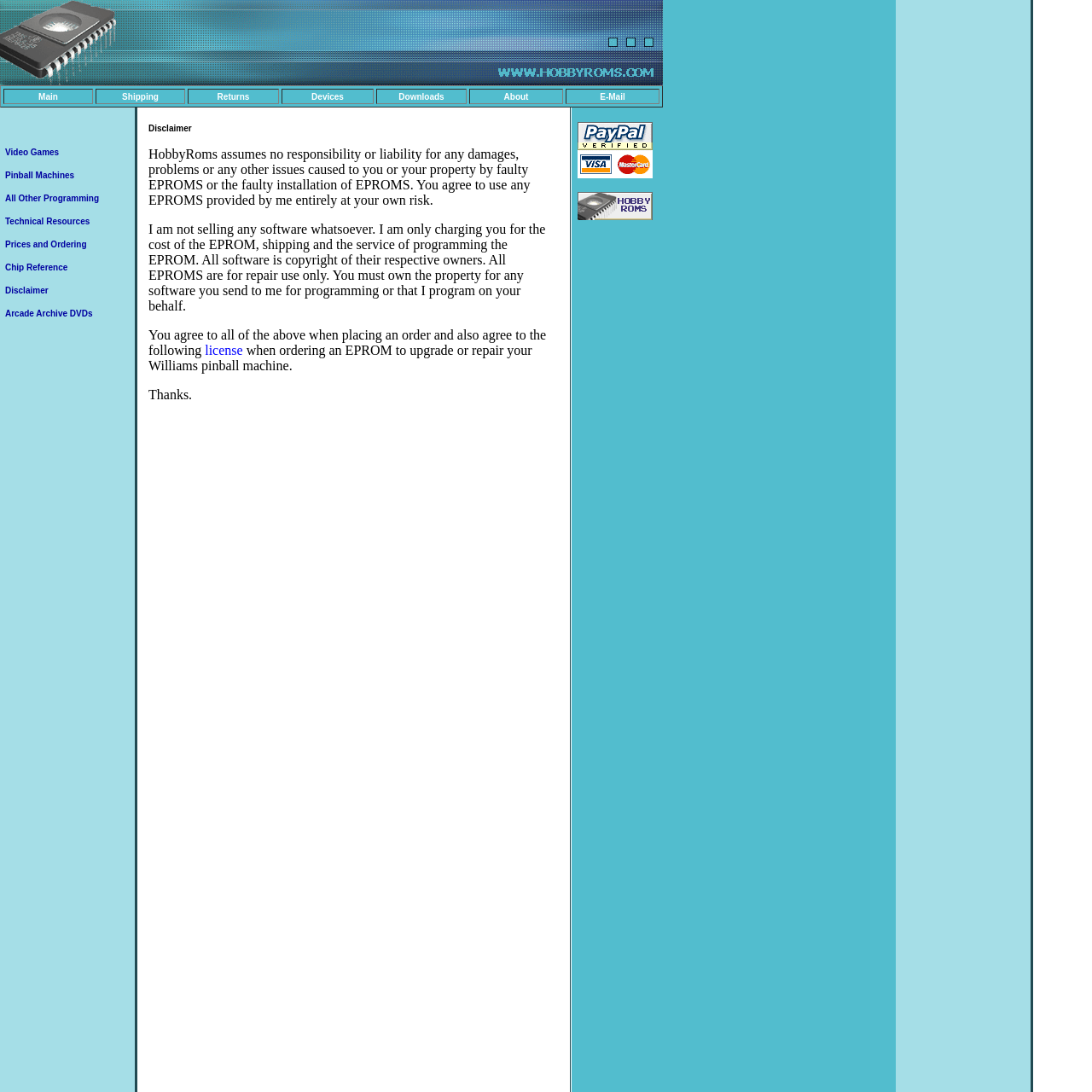Use a single word or phrase to answer this question: 
What is the 'About' section for?

Providing information about the website